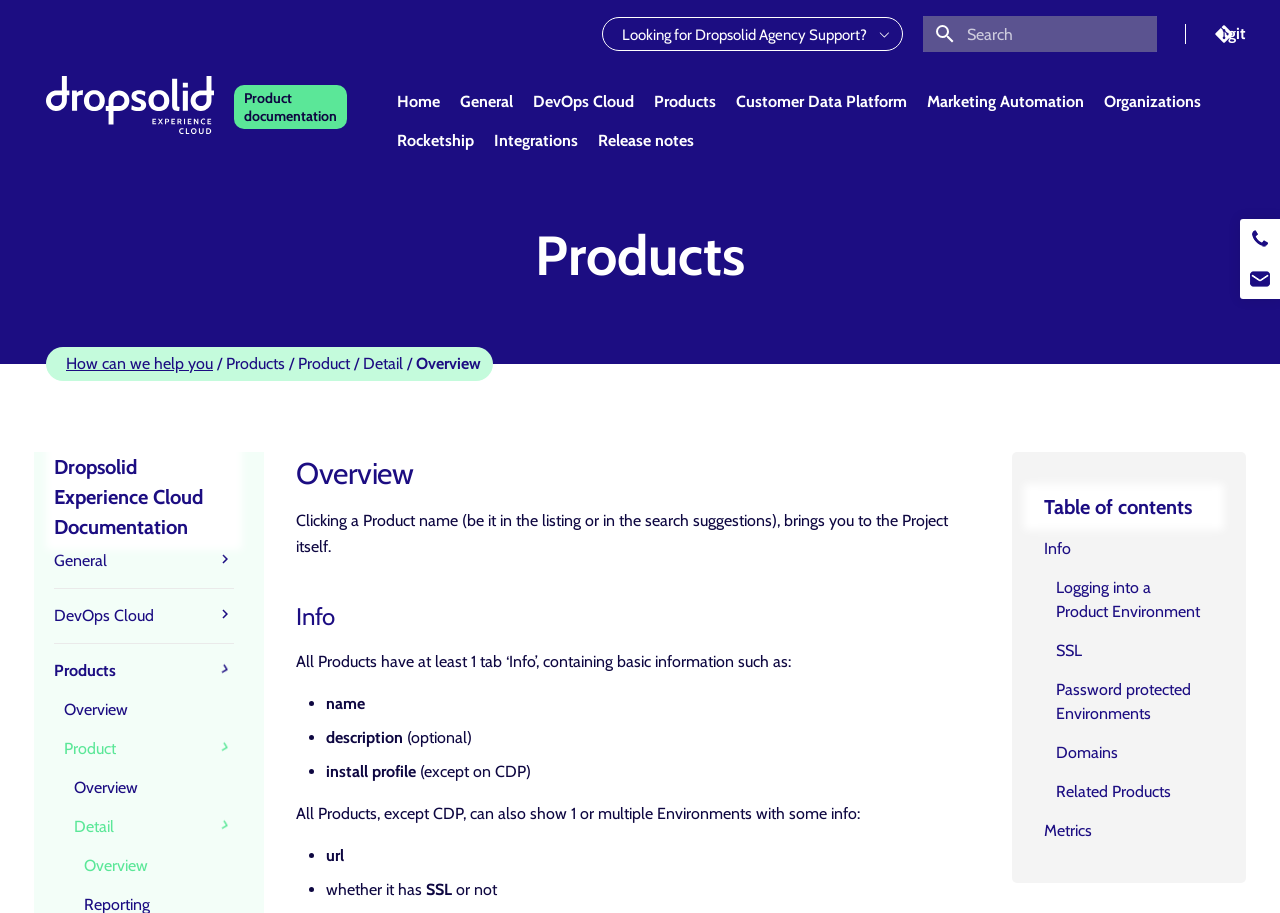Please identify the bounding box coordinates for the region that you need to click to follow this instruction: "Search for something".

[0.721, 0.018, 0.904, 0.057]